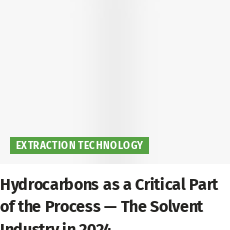Give an elaborate caption for the image.

The image features a prominent green banner labeled "EXTRACTION TECHNOLOGY," sitting atop a headline for an article titled "Hydrocarbons as a Critical Part of the Process — The Solvent Industry in 2024." This article appears to discuss the essential role hydrocarbons play in extraction processes within the solvent industry, reflecting current trends and innovations for the upcoming year. The layout suggests a focus on informative content in the area of botanical extraction, appealing to professionals and enthusiasts alike.